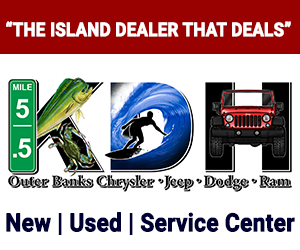What type of vehicle is shown in the advertisement?
We need a detailed and exhaustive answer to the question. Please elaborate.

The advertisement features a rugged Jeep, which represents outdoor adventures typical of the Outer Banks lifestyle.